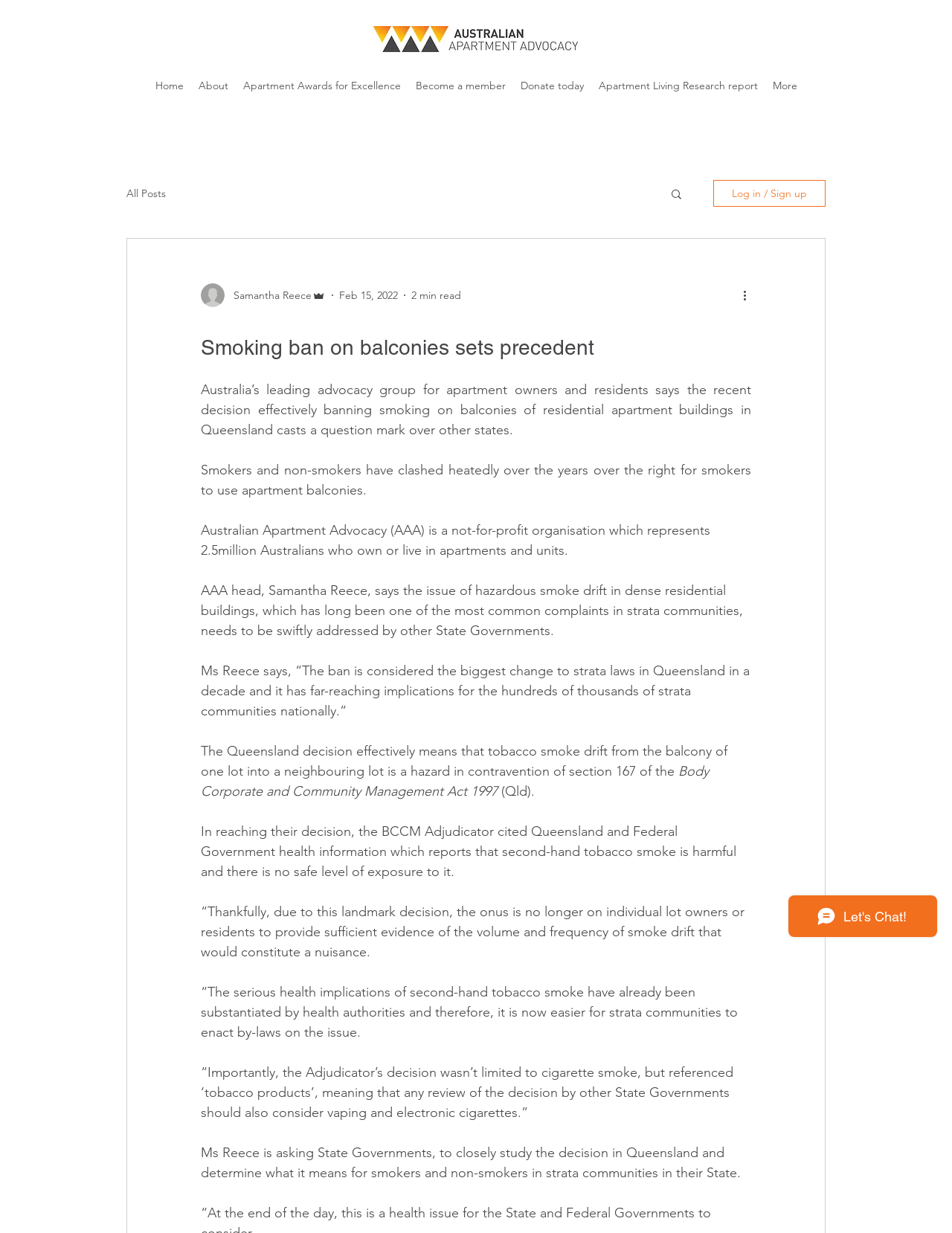Identify the bounding box coordinates necessary to click and complete the given instruction: "Check the 'Apartment Living Research report'".

[0.621, 0.06, 0.804, 0.078]